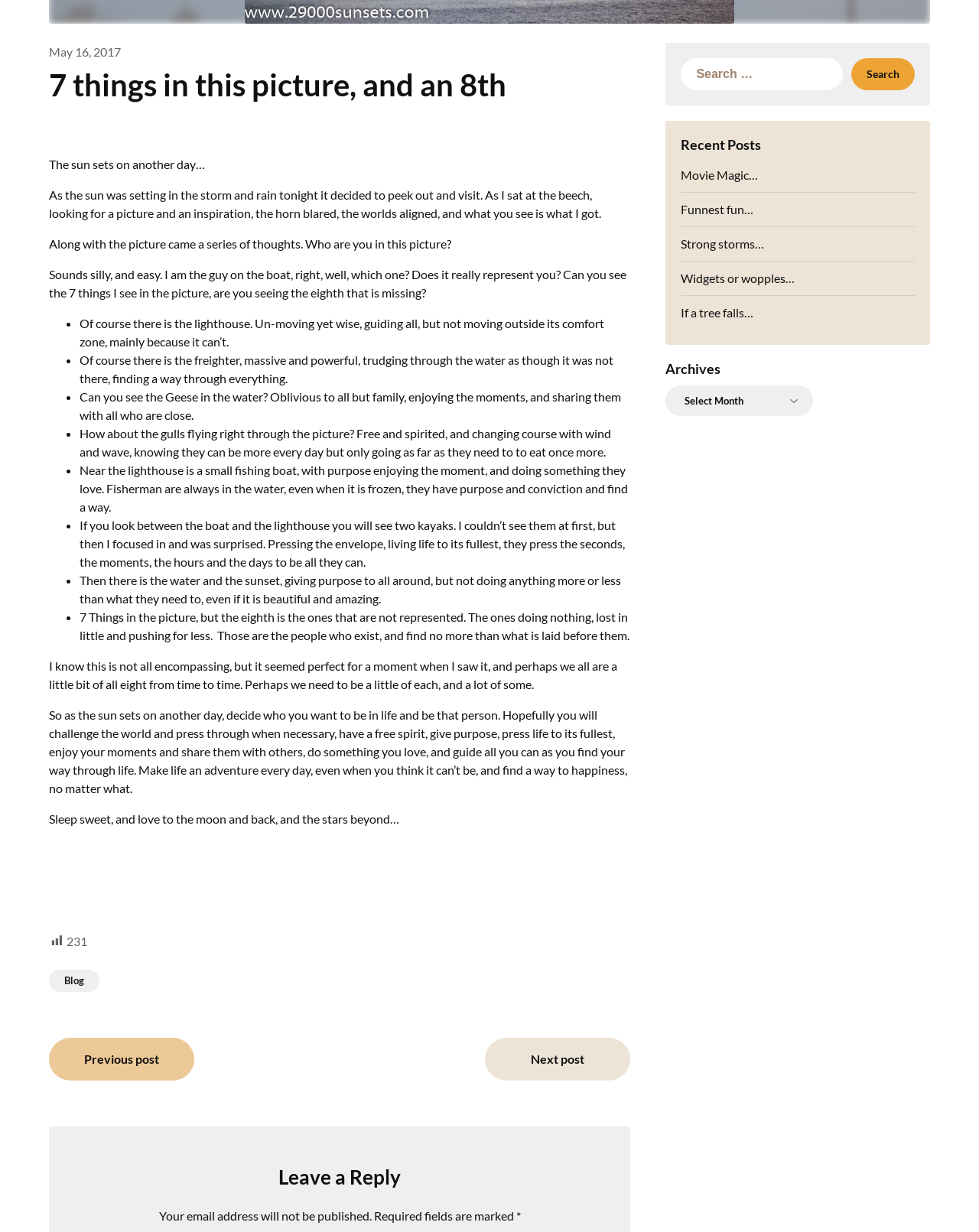Locate the bounding box of the UI element defined by this description: "Movie Magic…". The coordinates should be given as four float numbers between 0 and 1, formatted as [left, top, right, bottom].

[0.696, 0.136, 0.775, 0.148]